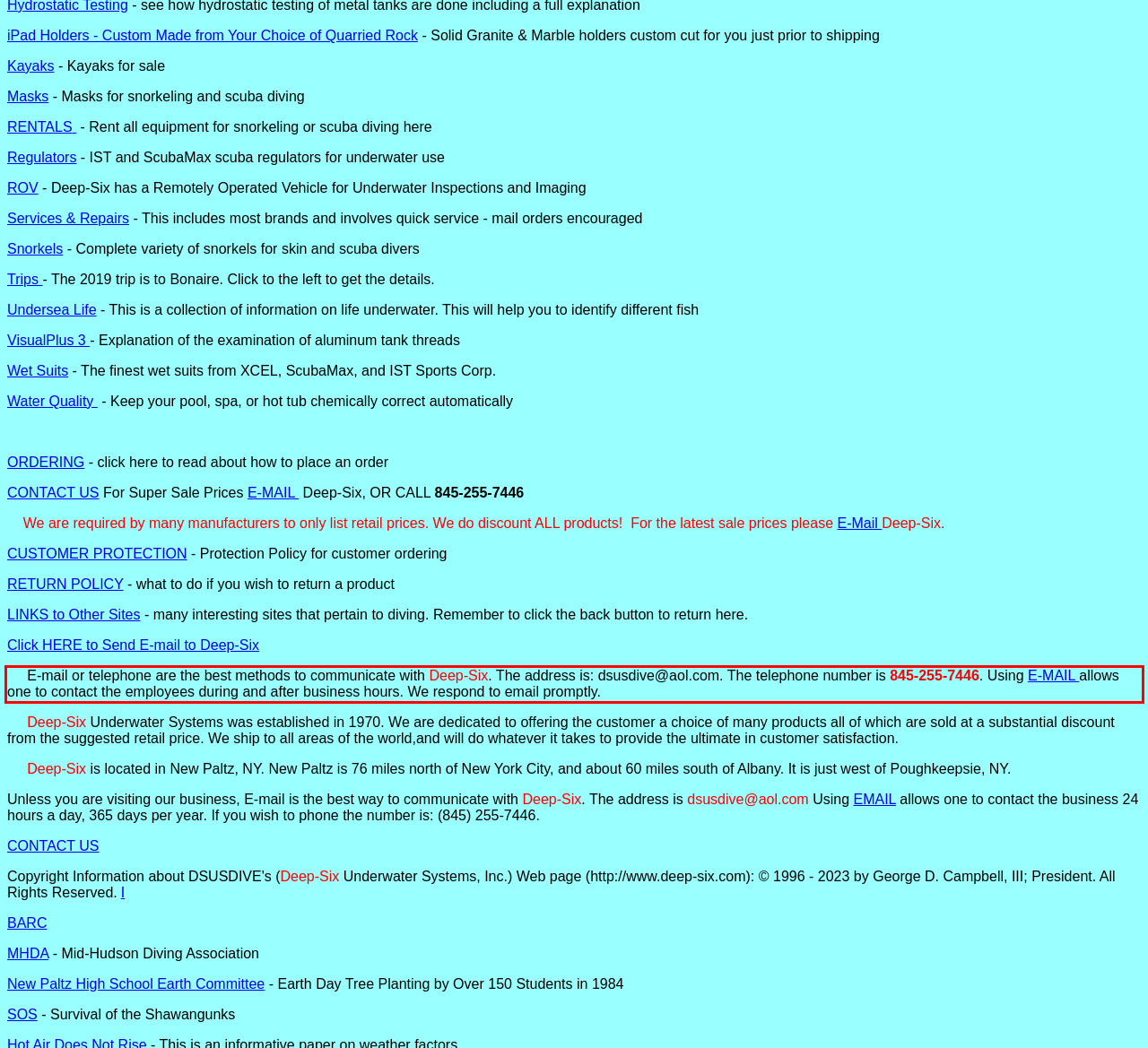You are looking at a screenshot of a webpage with a red rectangle bounding box. Use OCR to identify and extract the text content found inside this red bounding box.

E-mail or telephone are the best methods to communicate with Deep-Six. The address is: dsusdive@aol.com. The telephone number is 845-255-7446. Using E-MAIL allows one to contact the employees during and after business hours. We respond to email promptly.